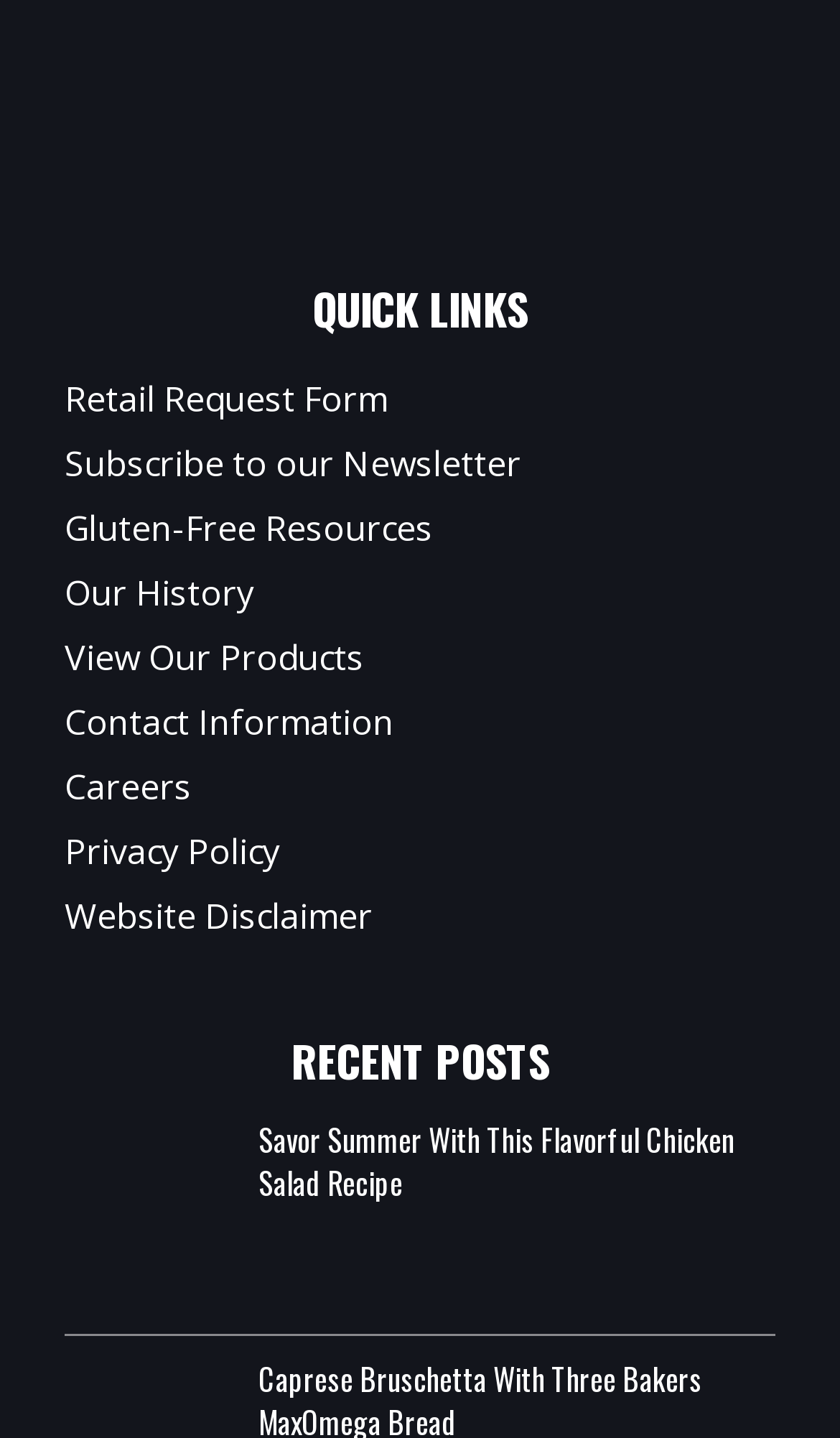Could you indicate the bounding box coordinates of the region to click in order to complete this instruction: "Learn about Our History".

[0.077, 0.39, 0.923, 0.435]